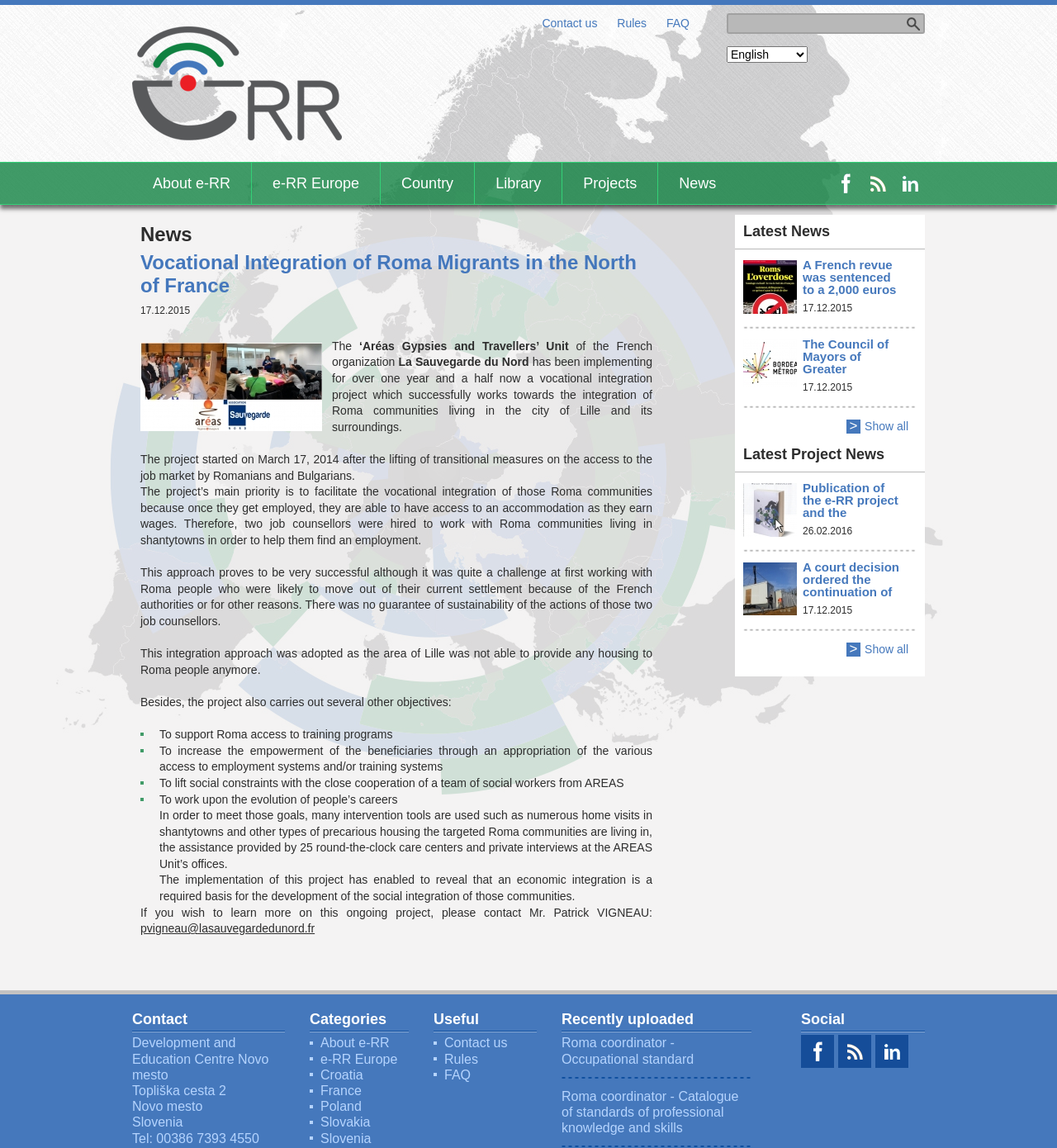What is the purpose of the 'Search' button?
Could you answer the question in a detailed manner, providing as much information as possible?

The 'Search' button is located at the top of the webpage, next to a textbox, which suggests that it is intended for users to input keywords or phrases to search for specific content within the website.